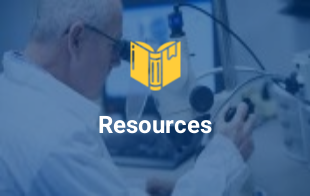Generate a comprehensive caption that describes the image.

The image showcases a technician working diligently with advanced equipment, indicative of a research or technical environment. Above this, a prominent yellow icon resembling an open book suggests the theme of knowledge and resources. The text "Resources" is displayed boldly, emphasizing the availability of valuable information. This visual combines elements of hands-on expertise and informative guidance, making it clear that these resources are designed to support users in their exploration or understanding of related topics, likely in the field of engineering or technical applications.